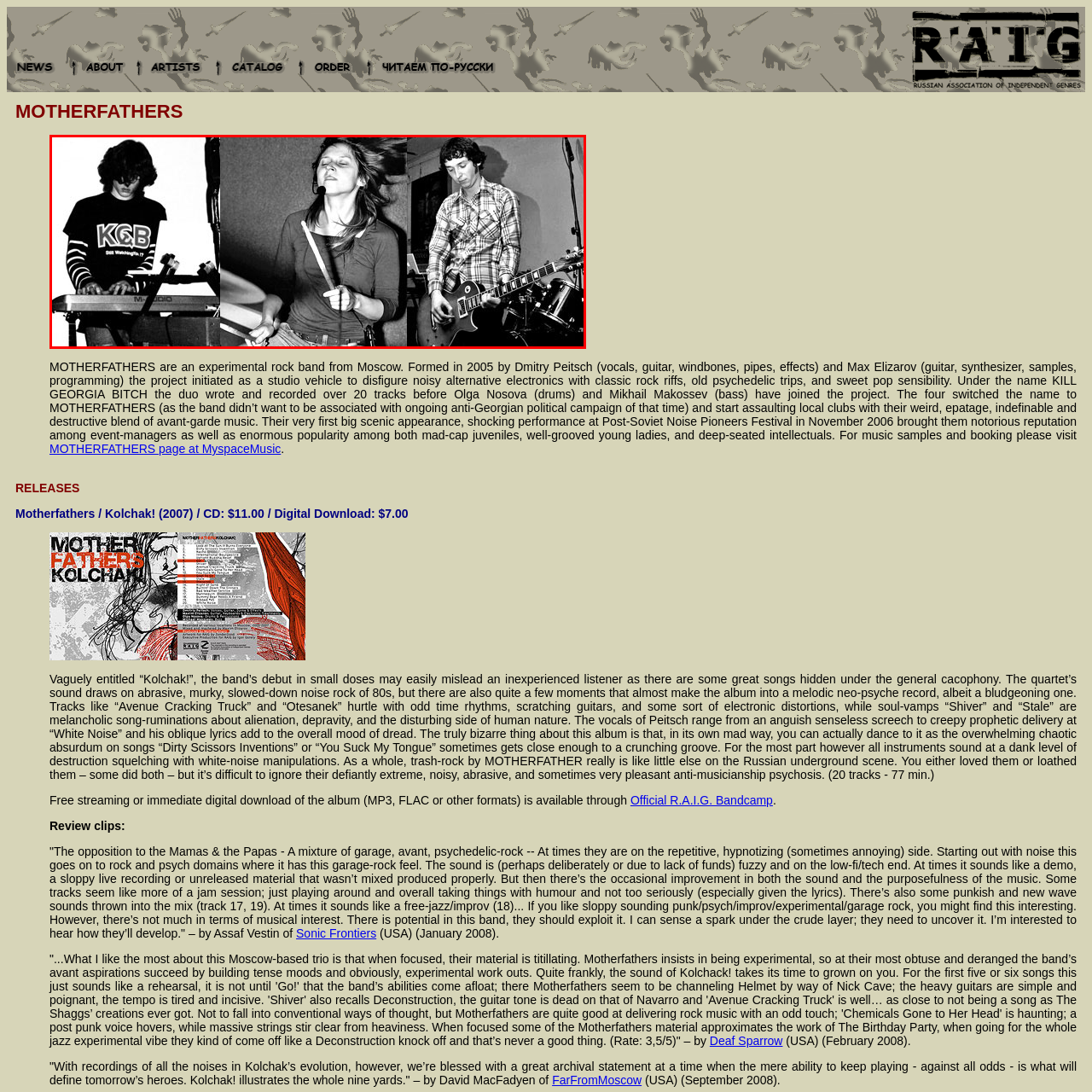What is the female drummer wearing?
Look closely at the image marked with a red bounding box and answer the question with as much detail as possible, drawing from the image.

The caption describes the female drummer as passionately playing the drums, but it does not provide specific information about what she is wearing, apart from her intense expression and lively motion.